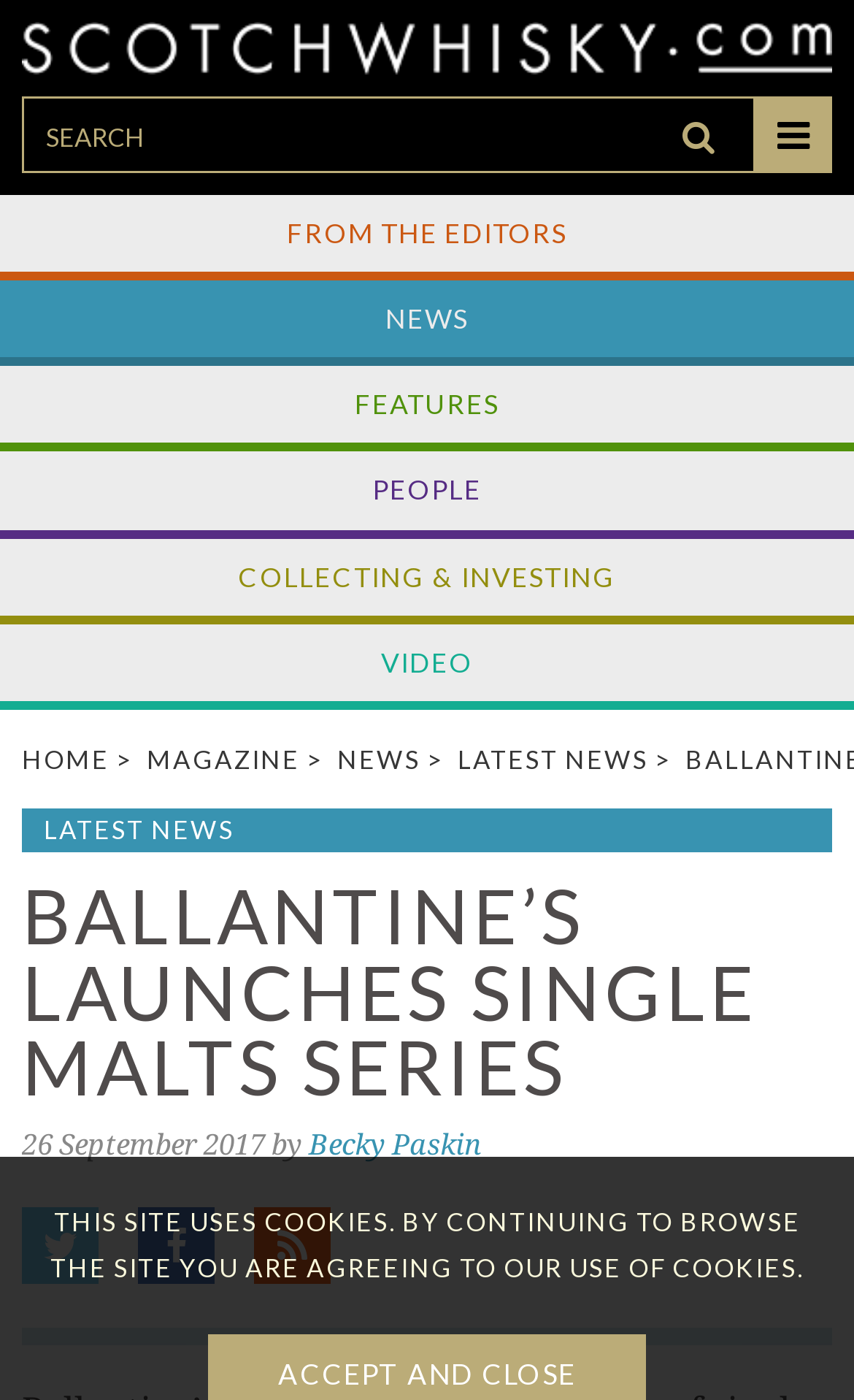Provide the bounding box coordinates for the UI element that is described by this text: "alt="scotchwhisky.com"". The coordinates should be in the form of four float numbers between 0 and 1: [left, top, right, bottom].

[0.026, 0.016, 0.974, 0.052]